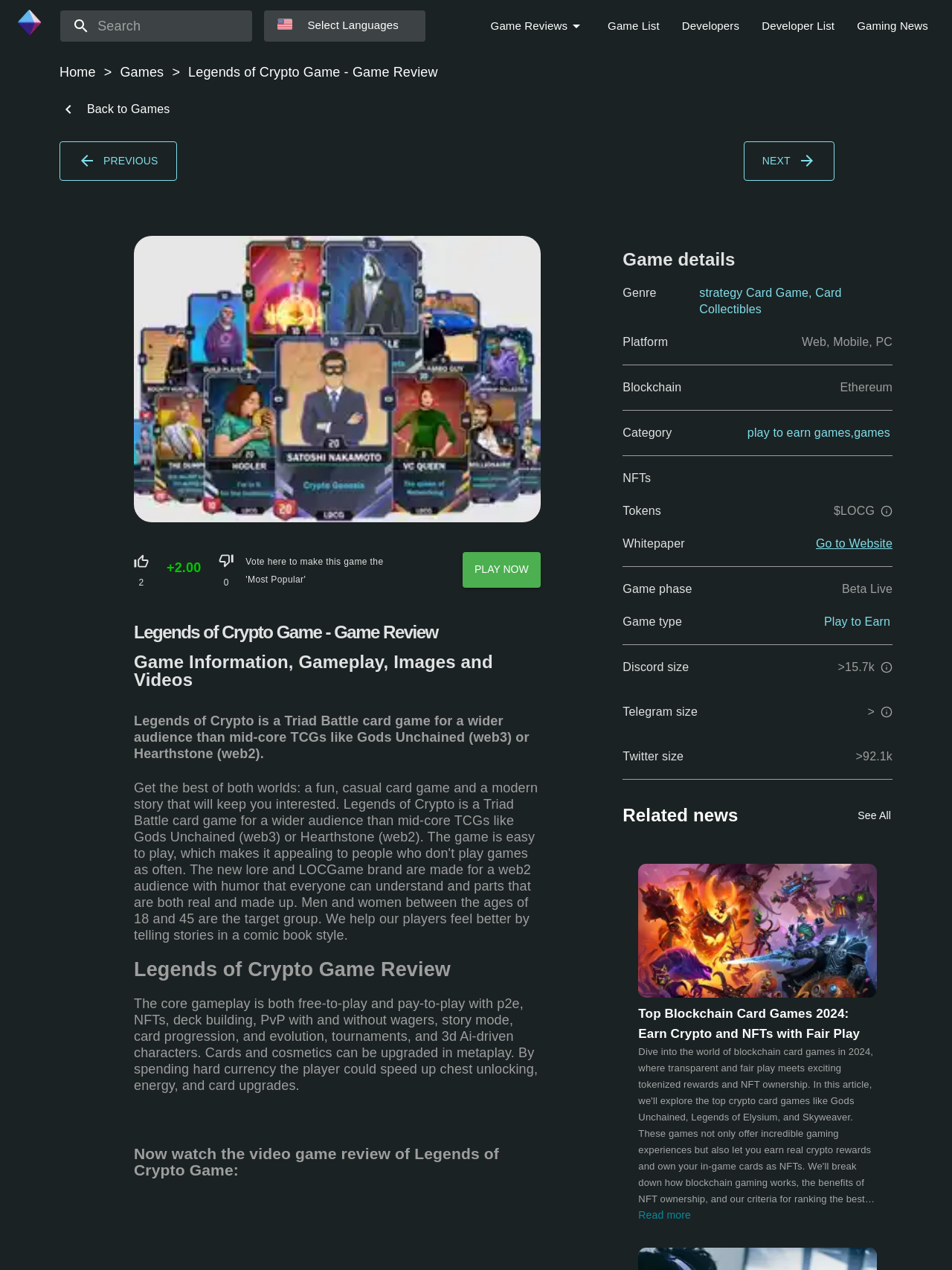Based on the element description, predict the bounding box coordinates (top-left x, top-left y, bottom-right x, bottom-right y) for the UI element in the screenshot: 4

None